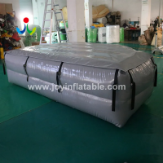Explain the content of the image in detail.

This image features a customized outdoor inflatable air bag designed for freestyle bike landings. The air bag is primarily gray, showcasing a smooth, well-finished surface. It is equipped with several black straps that help secure it during use, enhancing safety and stability. The backdrop suggests a spacious indoor setting, likely a warehouse or sports facility, with various colorful equipment and materials visible in the background, indicating preparation for training or events. Its design highlights both functionality and safety for extreme sports enthusiasts, particularly for those practicing stunts and tricks.